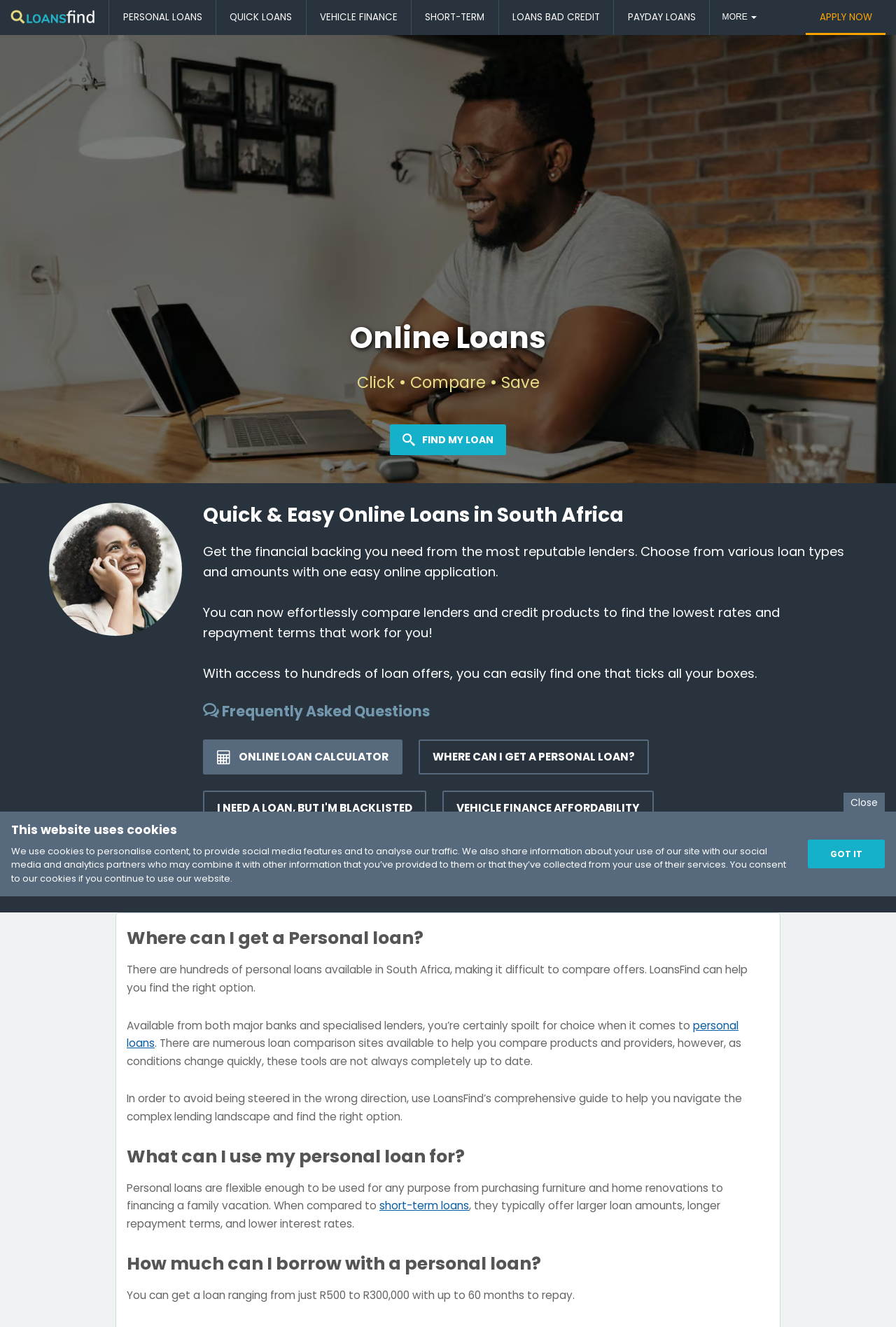What is the purpose of the 'FIND MY LOAN' button?
Give a detailed explanation using the information visible in the image.

The 'FIND MY LOAN' button is likely a call-to-action that allows users to search for and find a loan that suits their needs. This is inferred from the button's location and the surrounding text, which suggests that the website helps users compare lenders and credit products.